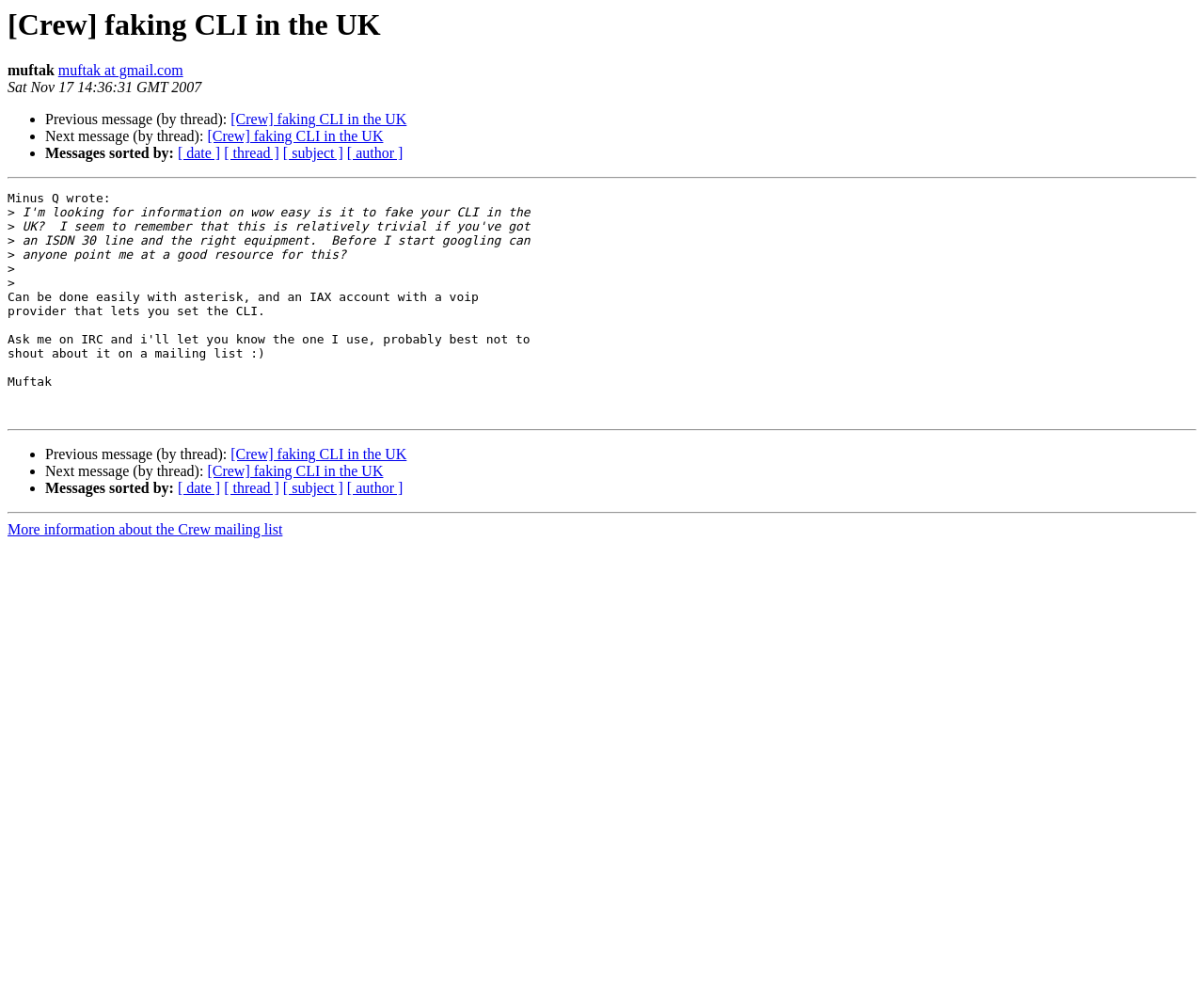Can you identify and provide the main heading of the webpage?

[Crew] faking CLI in the UK